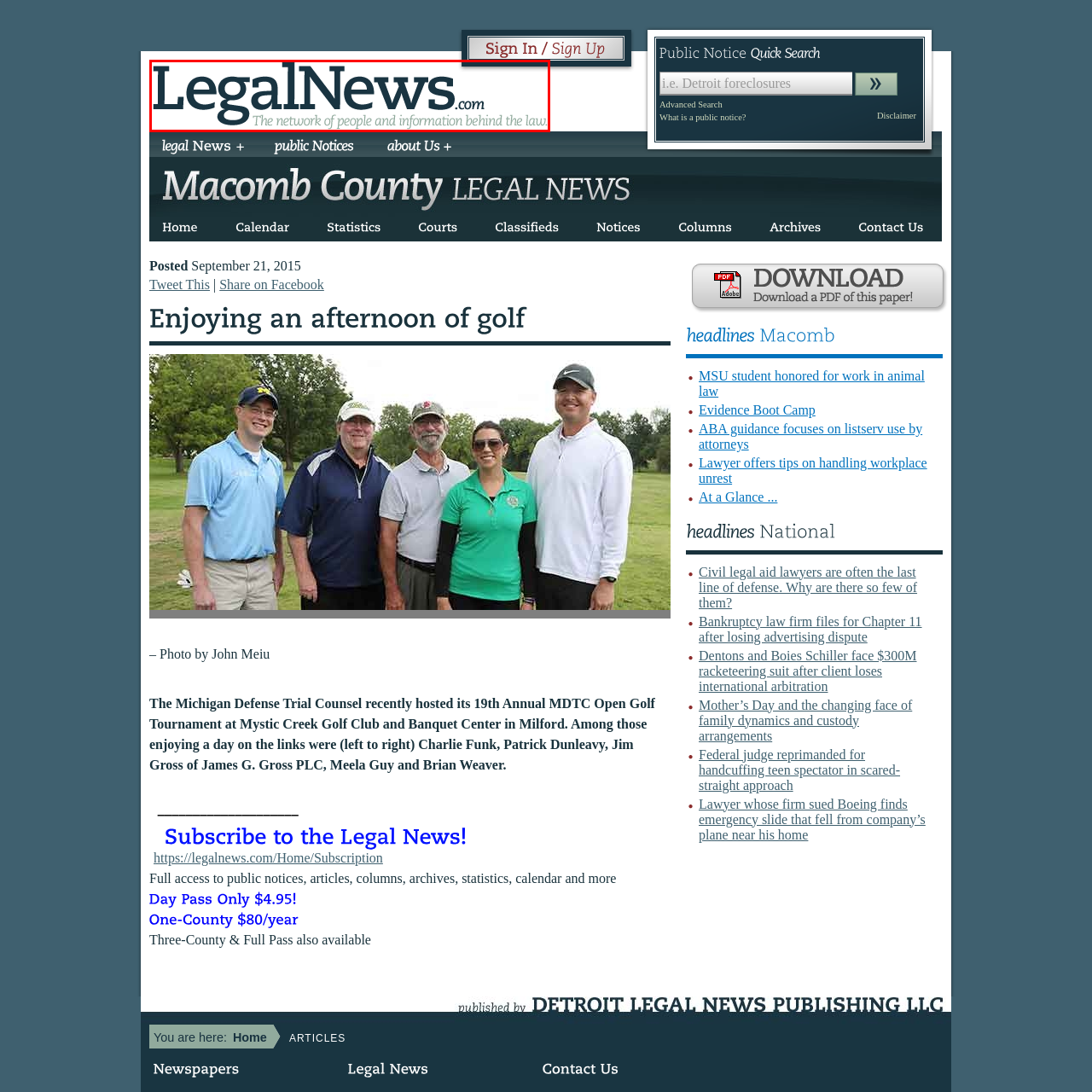What is the tone of the website's design?
Carefully examine the image within the red bounding box and provide a comprehensive answer based on what you observe.

The design of the website combines professionalism and clarity, which aligns with the website's purpose as a source for legal updates and public notices, conveying a sense of trust and reliability.